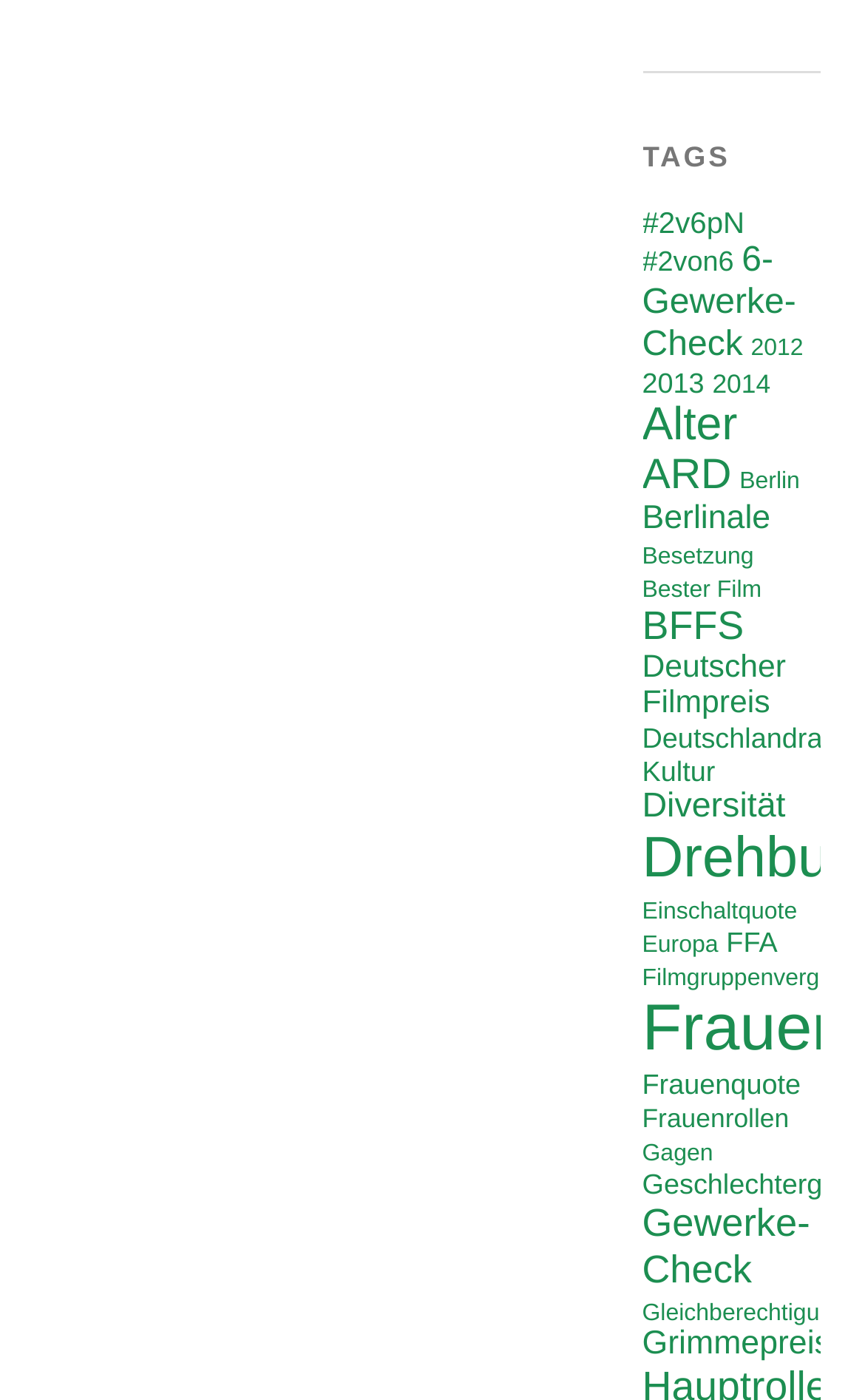How many items are in the 'Gewerke-Check' category?
Answer the question in a detailed and comprehensive manner.

The link 'Gewerke-Check (15 items)' shows that the 'Gewerke-Check' category has 15 items.